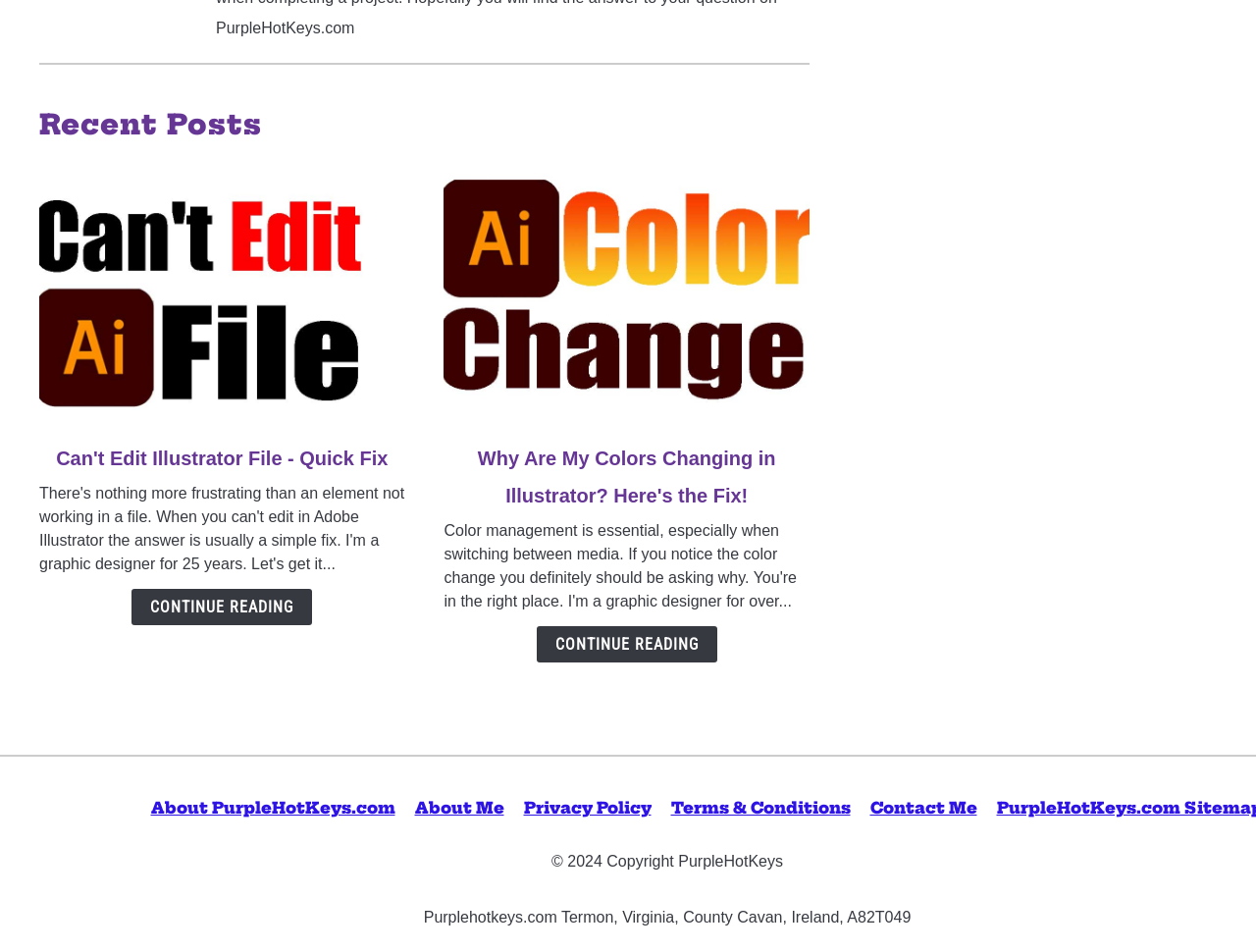Find the bounding box coordinates of the area to click in order to follow the instruction: "contact the author".

[0.693, 0.838, 0.778, 0.859]